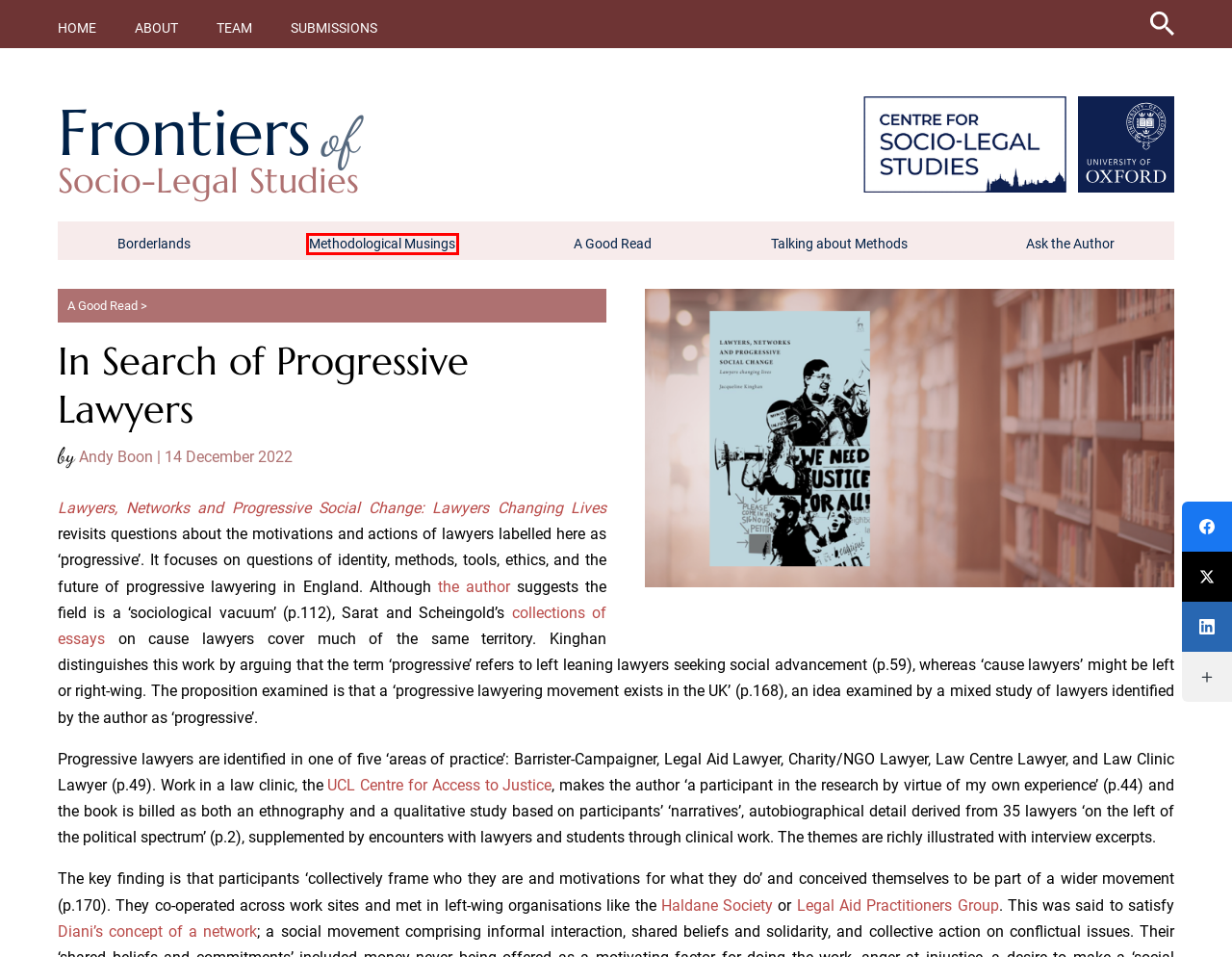You have a screenshot of a webpage with a red bounding box highlighting a UI element. Your task is to select the best webpage description that corresponds to the new webpage after clicking the element. Here are the descriptions:
A. About | Frontiers of Sociolegal Studies
B. Borderlands | Frontiers of Sociolegal Studies
C. Team | Frontiers of Sociolegal Studies
D. A Good Read | Frontiers of Sociolegal Studies
E. University of Glasgow - Schools - School of Law - Our staff - Jacqueline Kinghan
F. Haldane Society of Socialist Lawyers
G. LAPG - Legal Aid Practitioners Group
H. Methodological Musings | Frontiers of Sociolegal Studies

H